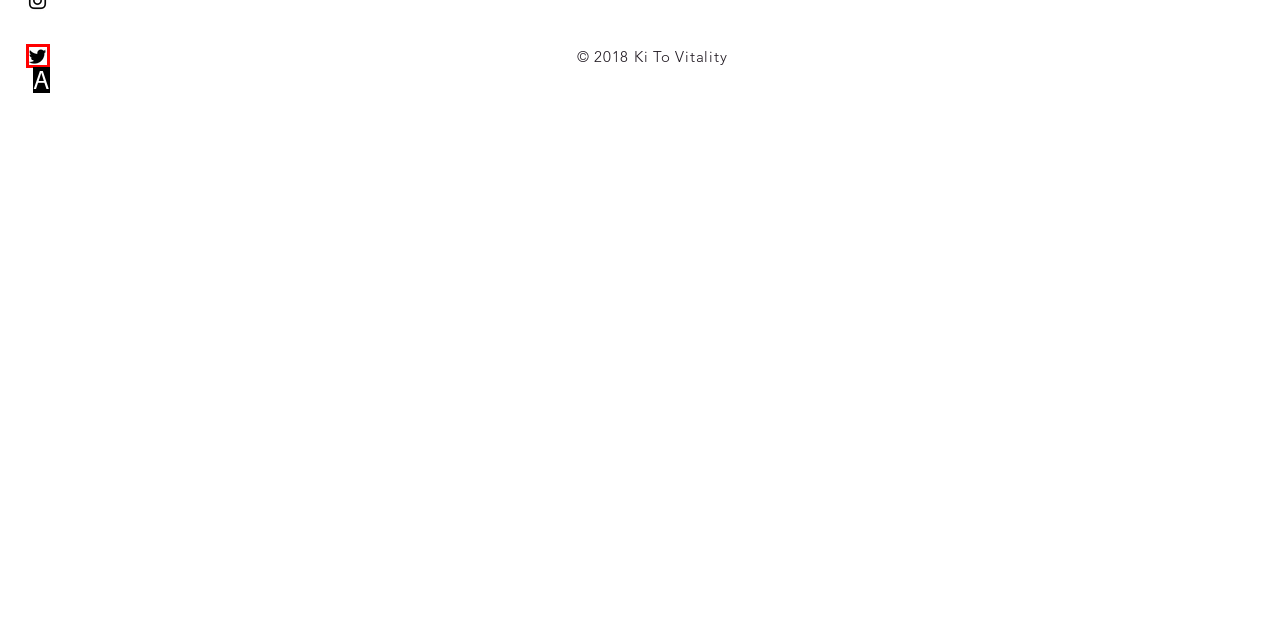Select the HTML element that fits the following description: aria-label="Black Twitter Icon"
Provide the letter of the matching option.

A